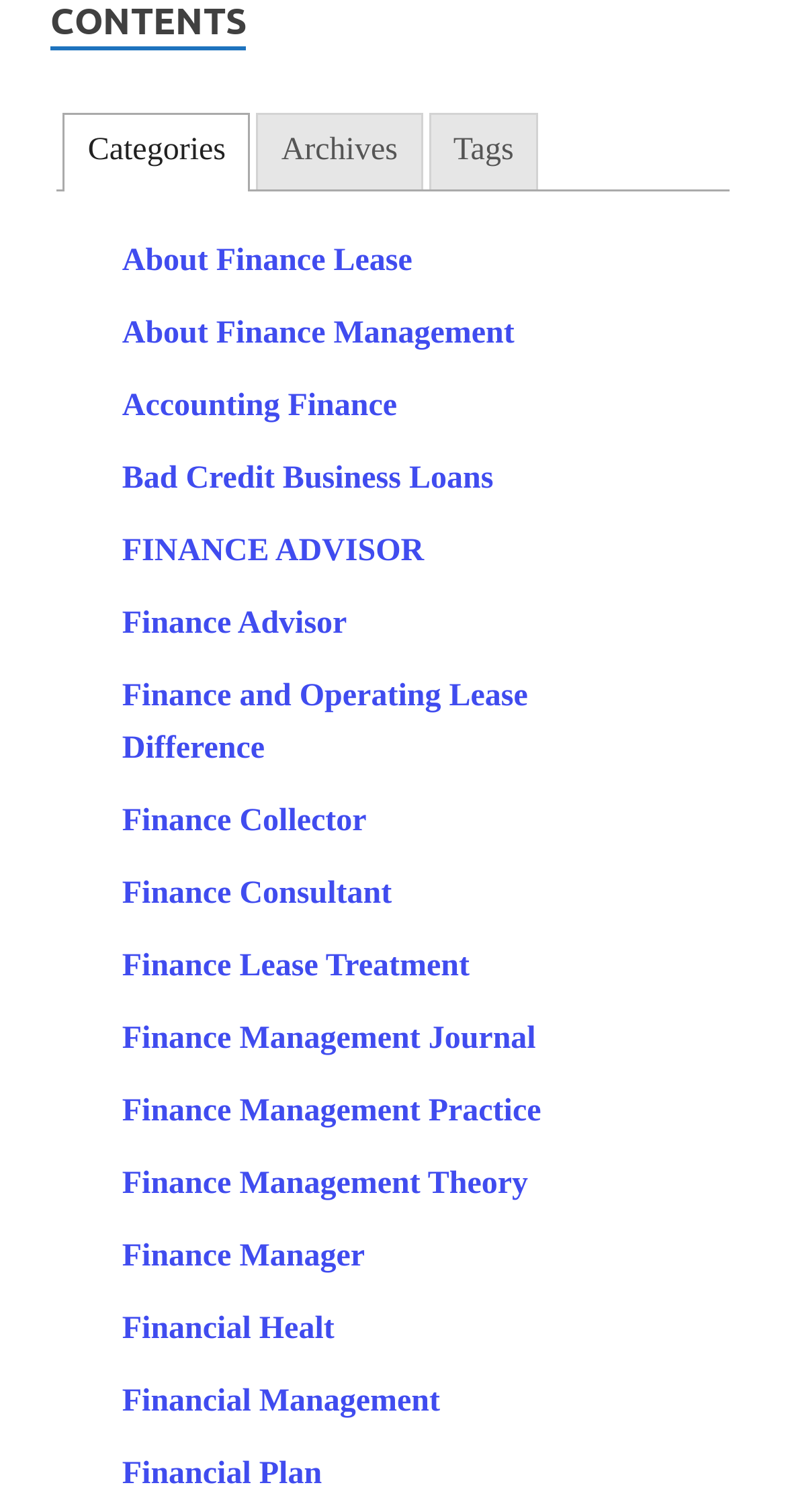Please determine the bounding box coordinates, formatted as (top-left x, top-left y, bottom-right x, bottom-right y), with all values as floating point numbers between 0 and 1. Identify the bounding box of the region described as: Finance and Operating Lease Difference

[0.155, 0.449, 0.672, 0.506]